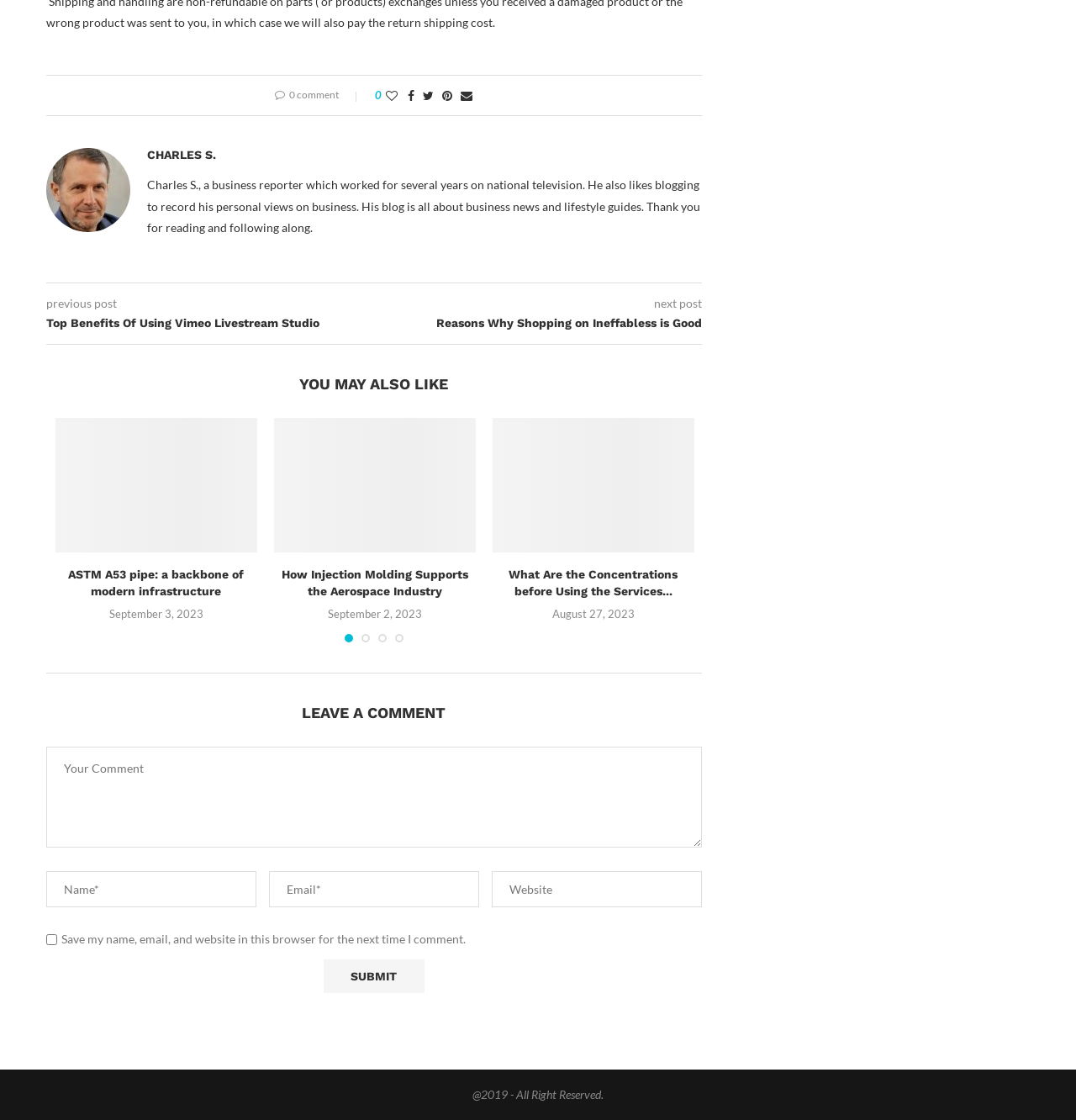Determine the bounding box coordinates of the region to click in order to accomplish the following instruction: "Enter your comment in the text box". Provide the coordinates as four float numbers between 0 and 1, specifically [left, top, right, bottom].

[0.043, 0.666, 0.652, 0.756]